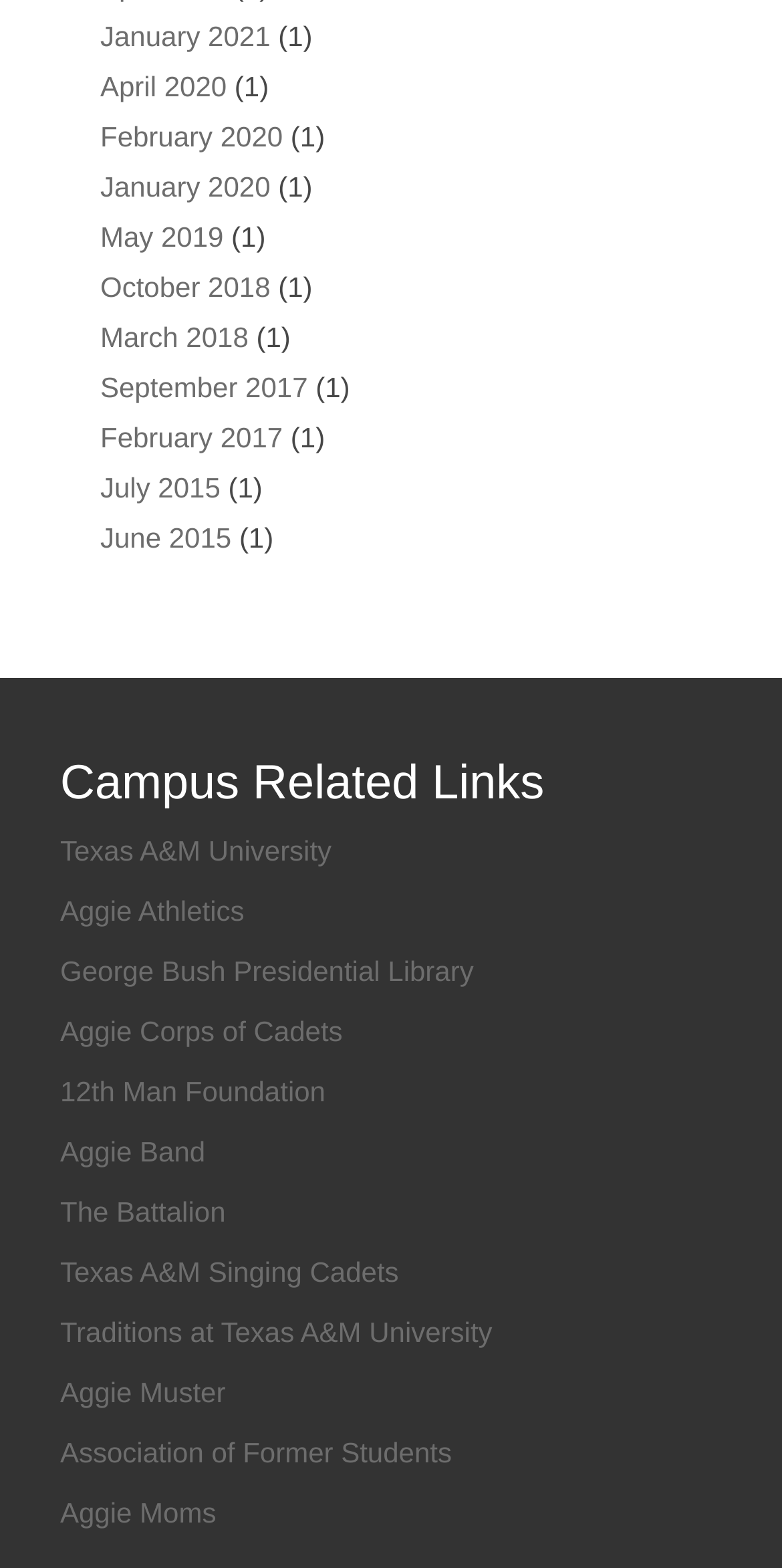What are the months listed on the webpage?
Based on the visual information, provide a detailed and comprehensive answer.

By examining the links on the webpage, I found that the months listed are January, April, February, May, October, March, September, July, and June. These months are likely related to some events or archives.